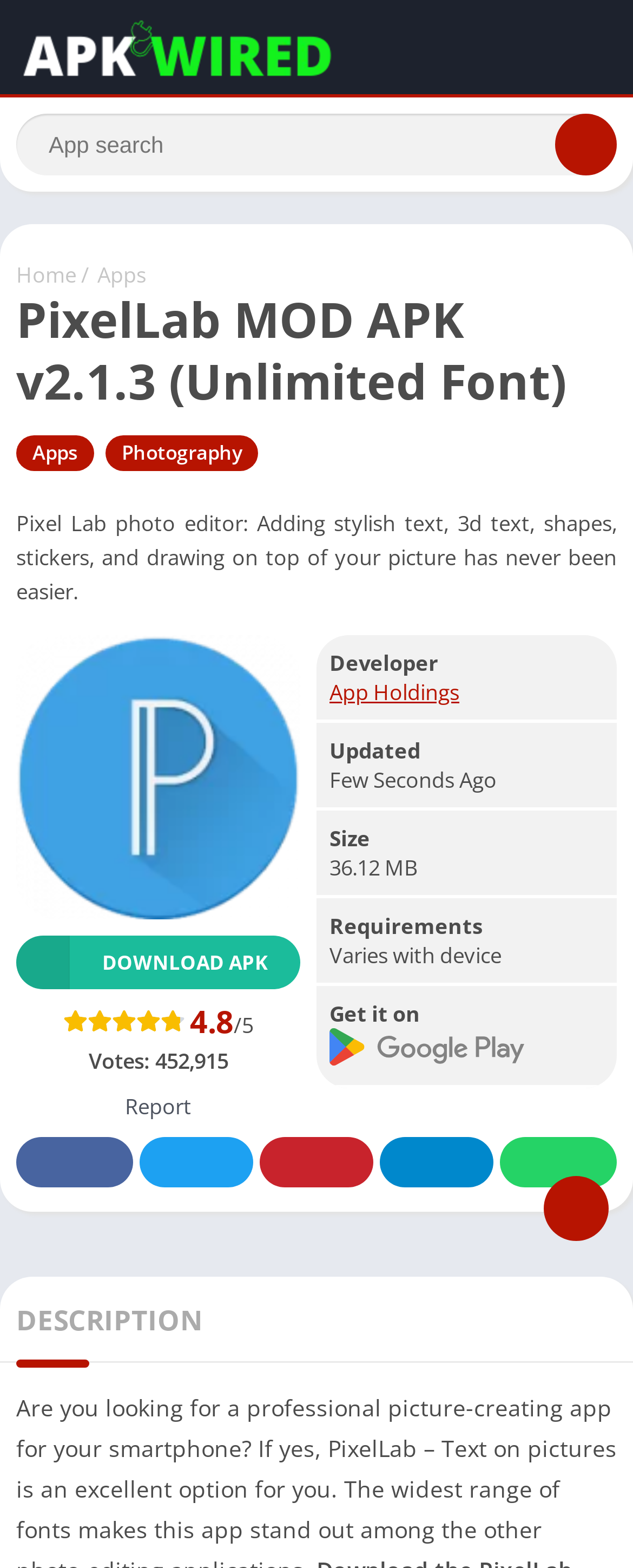Please locate the bounding box coordinates of the element that needs to be clicked to achieve the following instruction: "Get it on Google Play". The coordinates should be four float numbers between 0 and 1, i.e., [left, top, right, bottom].

[0.521, 0.665, 0.828, 0.684]